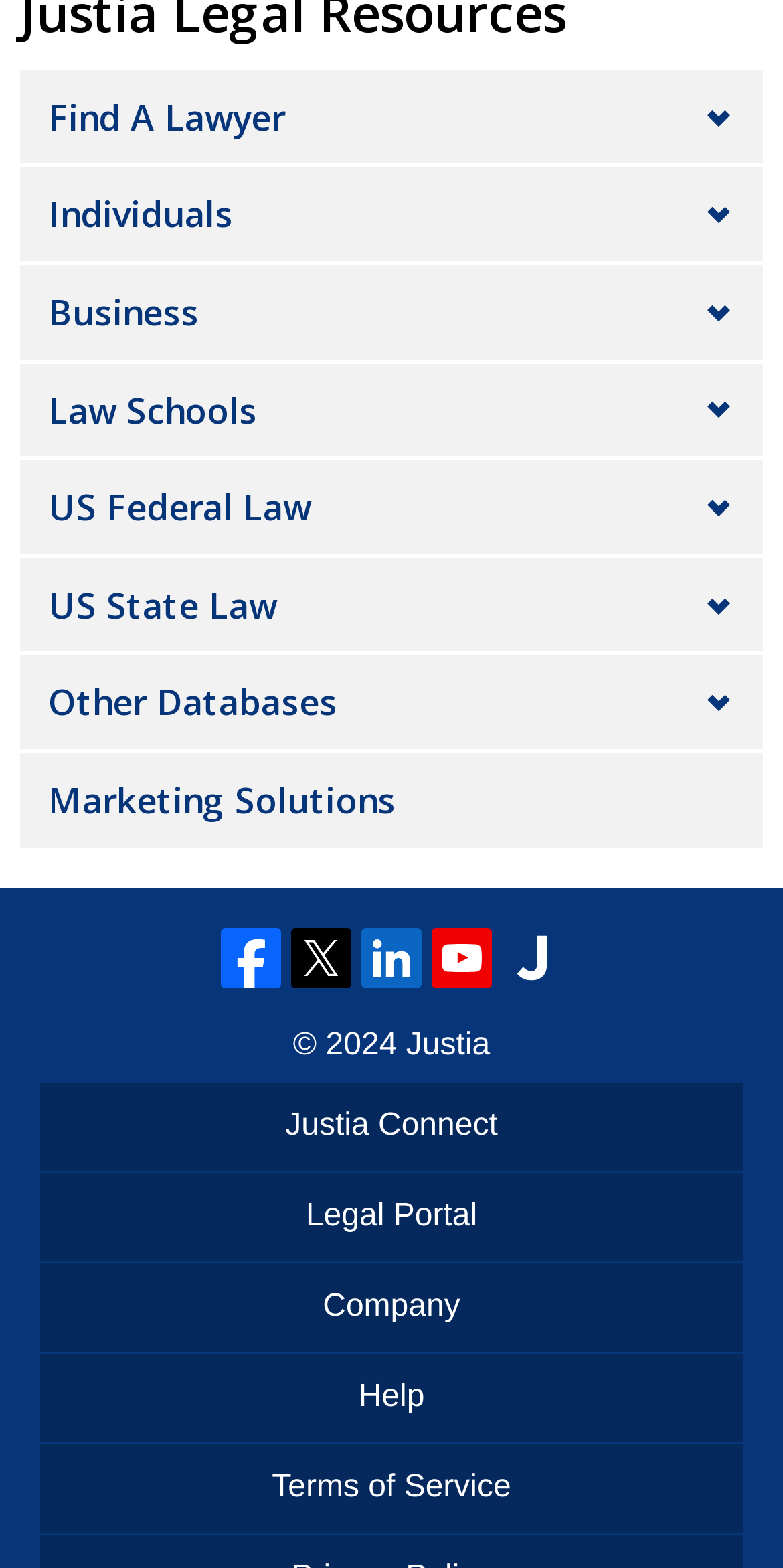Using a single word or phrase, answer the following question: 
How many main categories are present on the webpage?

9